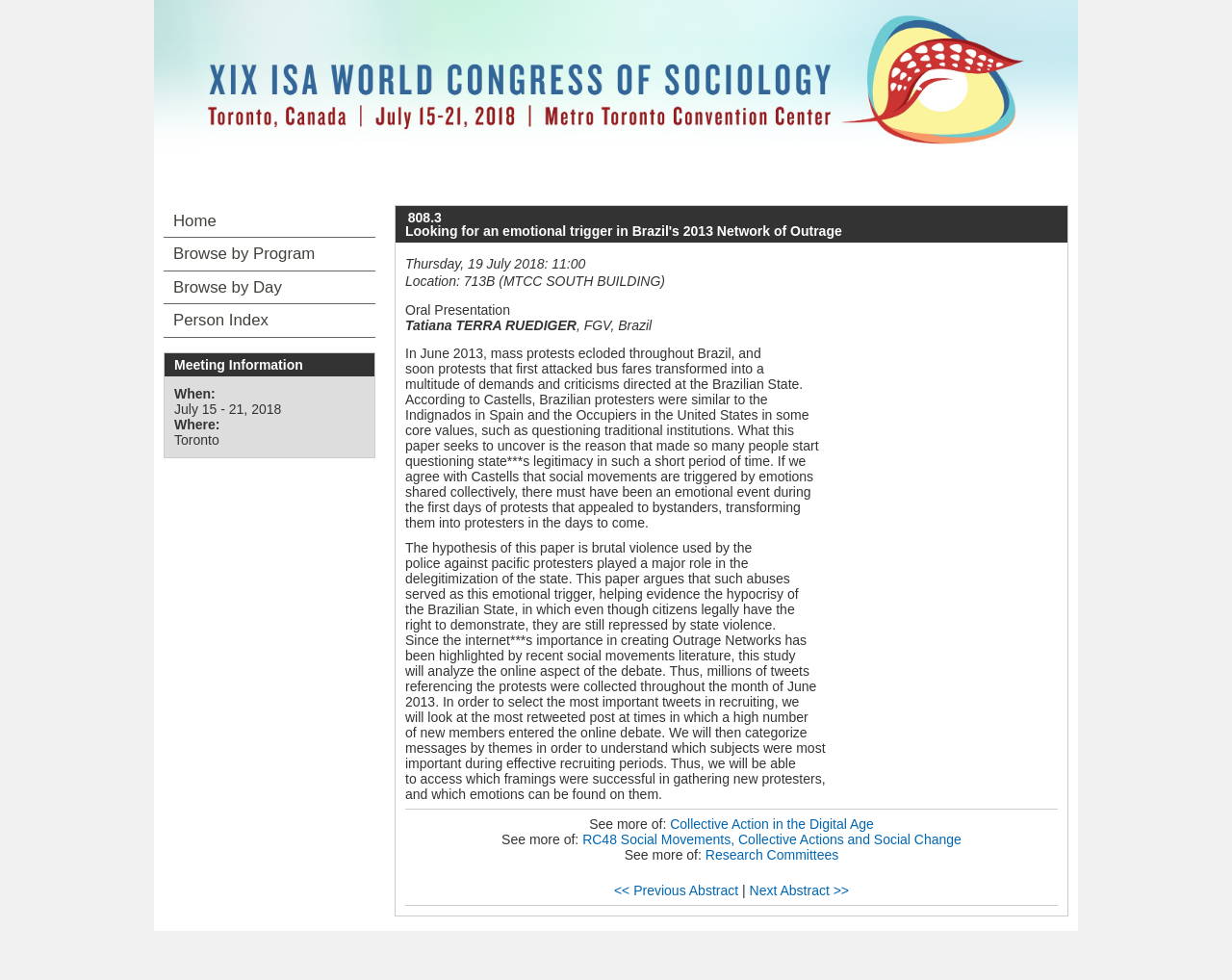What is the title of the oral presentation?
Based on the image, answer the question with as much detail as possible.

I found the title of the oral presentation by looking at the heading element with the text '808.3 Looking for an emotional trigger in Brazil's 2013 Network of Outrage'.